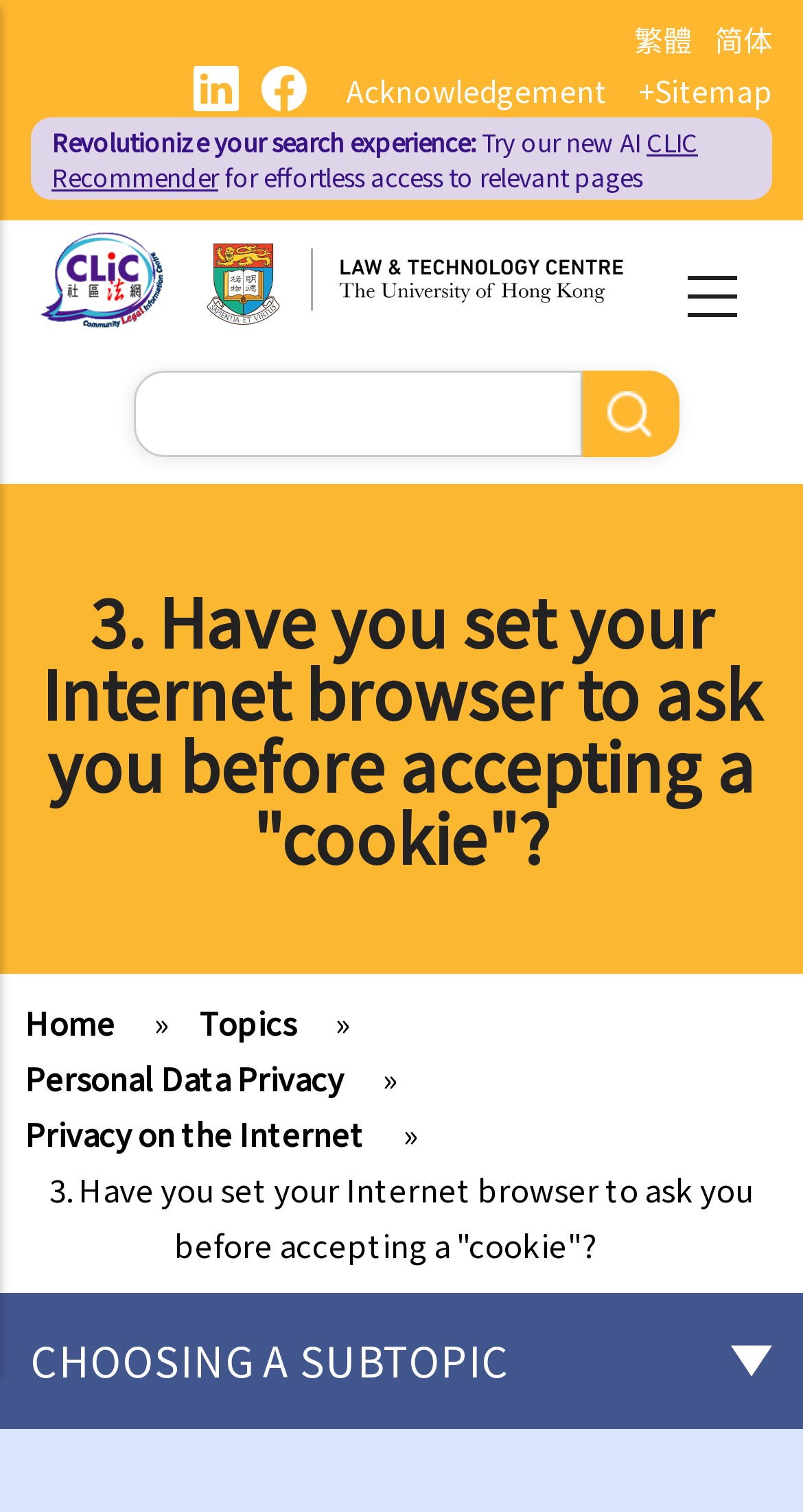Identify the bounding box coordinates for the UI element described as follows: 简体. Use the format (top-left x, top-left y, bottom-right x, bottom-right y) and ensure all values are floating point numbers between 0 and 1.

[0.862, 0.012, 0.962, 0.039]